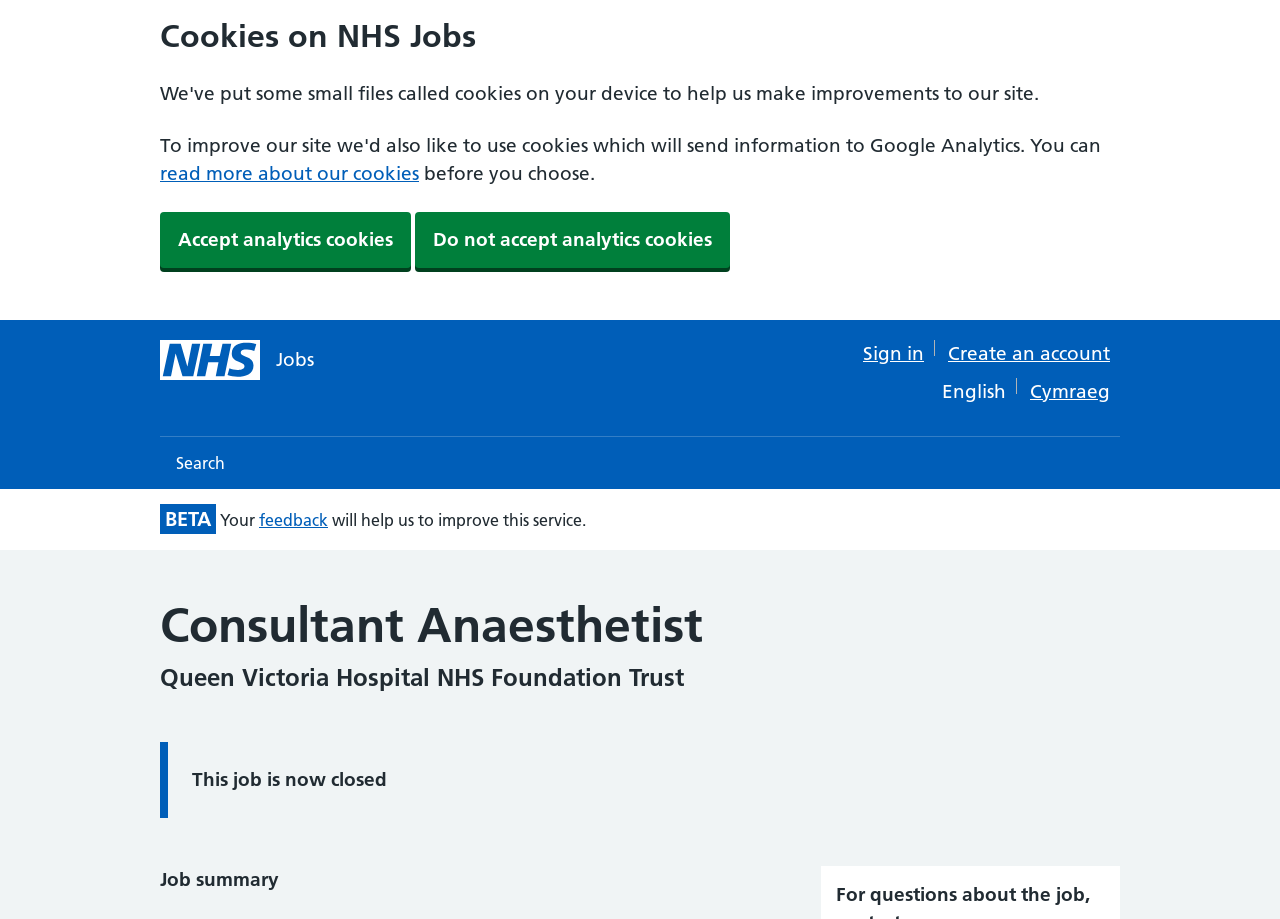Pinpoint the bounding box coordinates of the element to be clicked to execute the instruction: "search for jobs".

[0.125, 0.475, 0.188, 0.532]